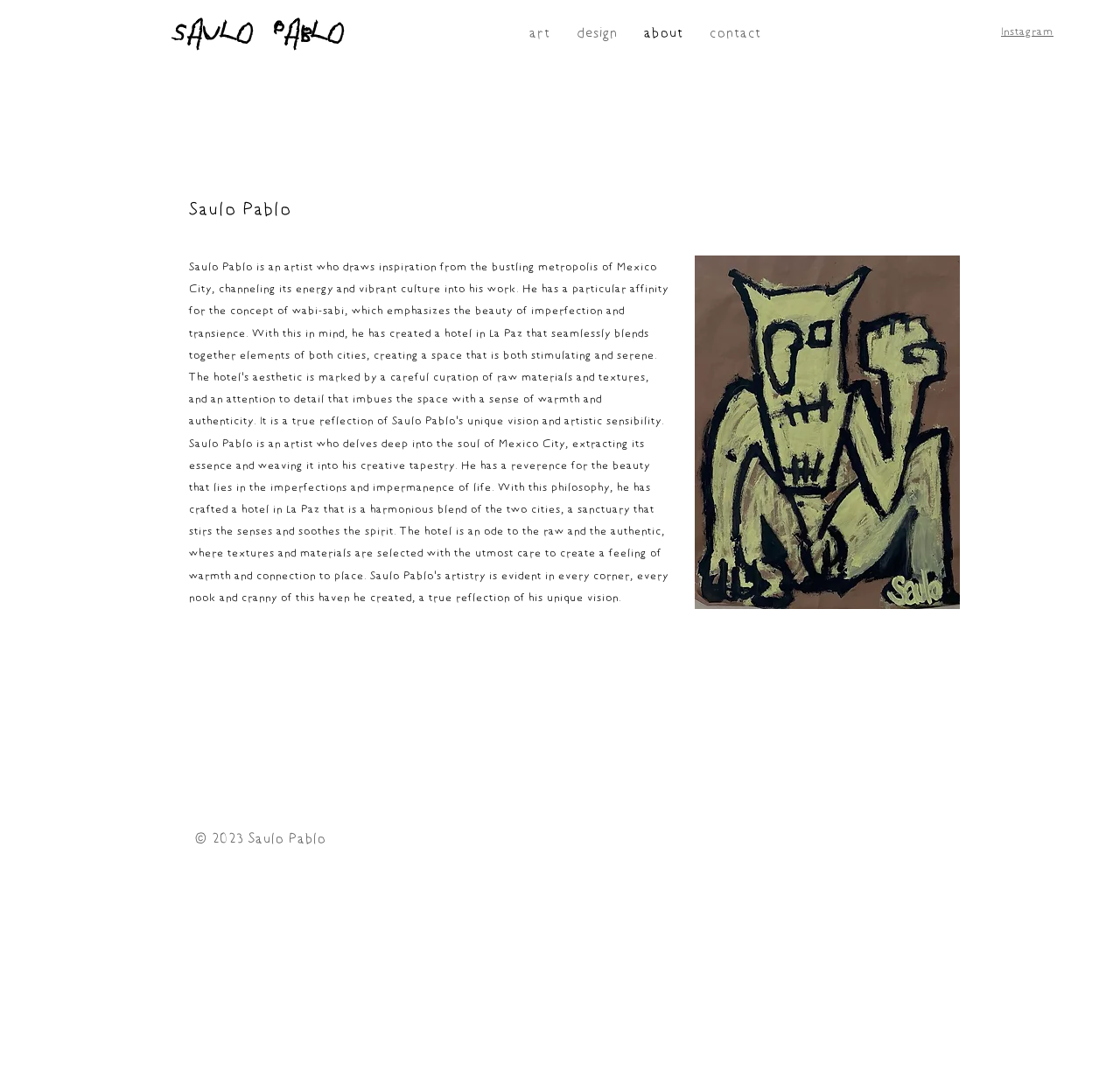Determine the bounding box of the UI component based on this description: "SAULO PABLO". The bounding box coordinates should be four float values between 0 and 1, i.e., [left, top, right, bottom].

[0.15, 0.015, 0.306, 0.049]